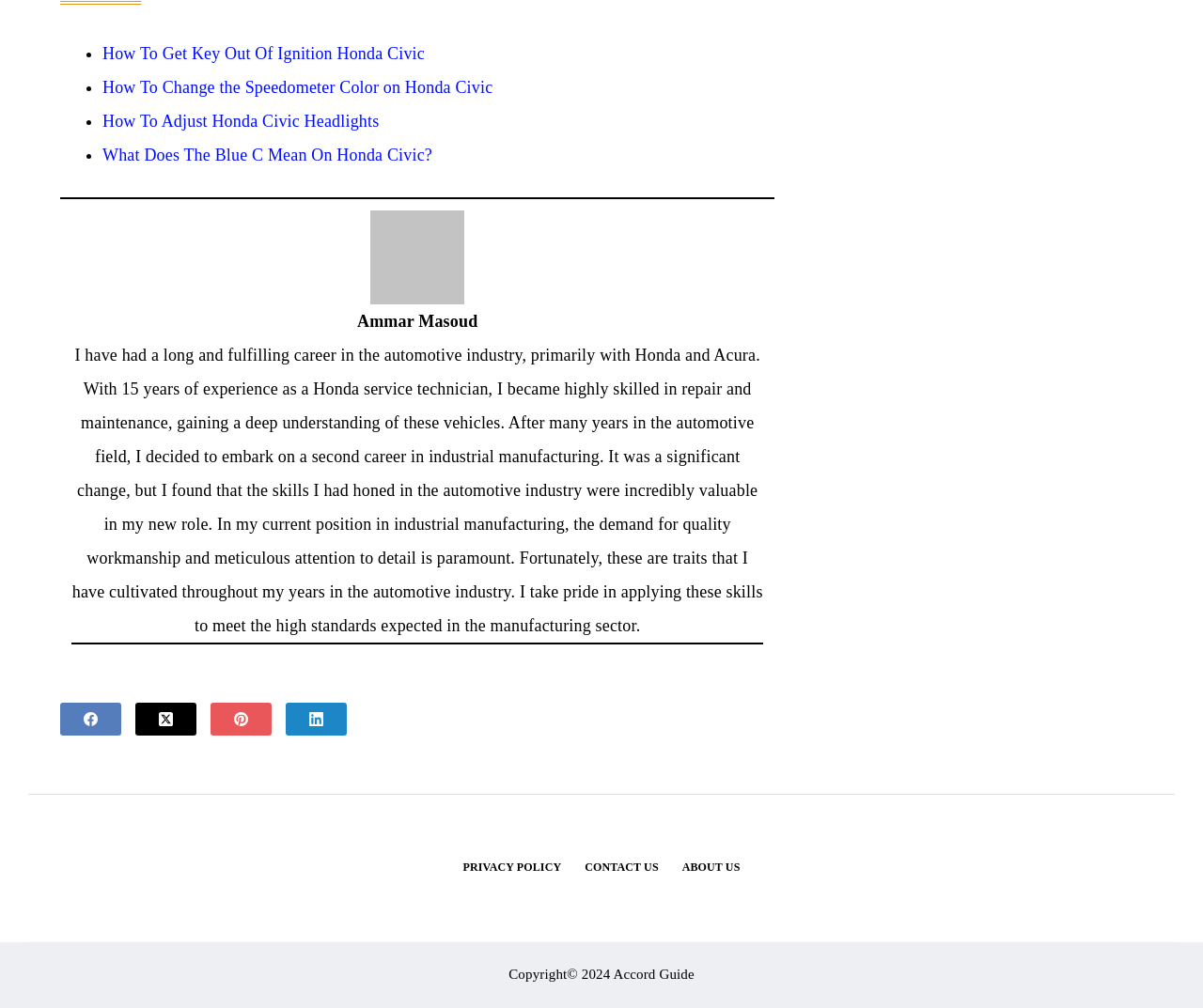Identify the coordinates of the bounding box for the element described below: "About Us". Return the coordinates as four float numbers between 0 and 1: [left, top, right, bottom].

[0.557, 0.854, 0.625, 0.869]